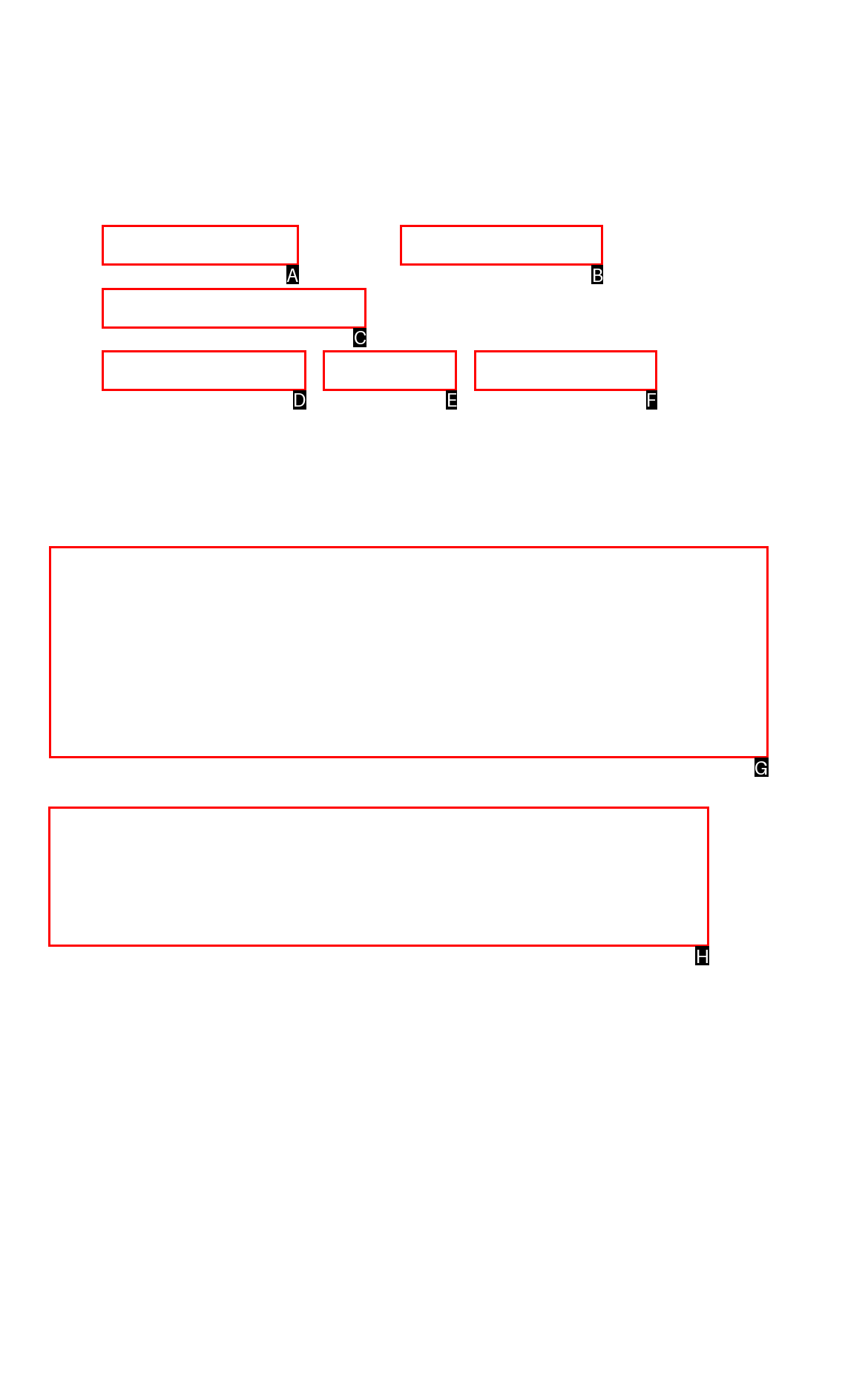Choose the HTML element to click for this instruction: View previous post Answer with the letter of the correct choice from the given options.

H